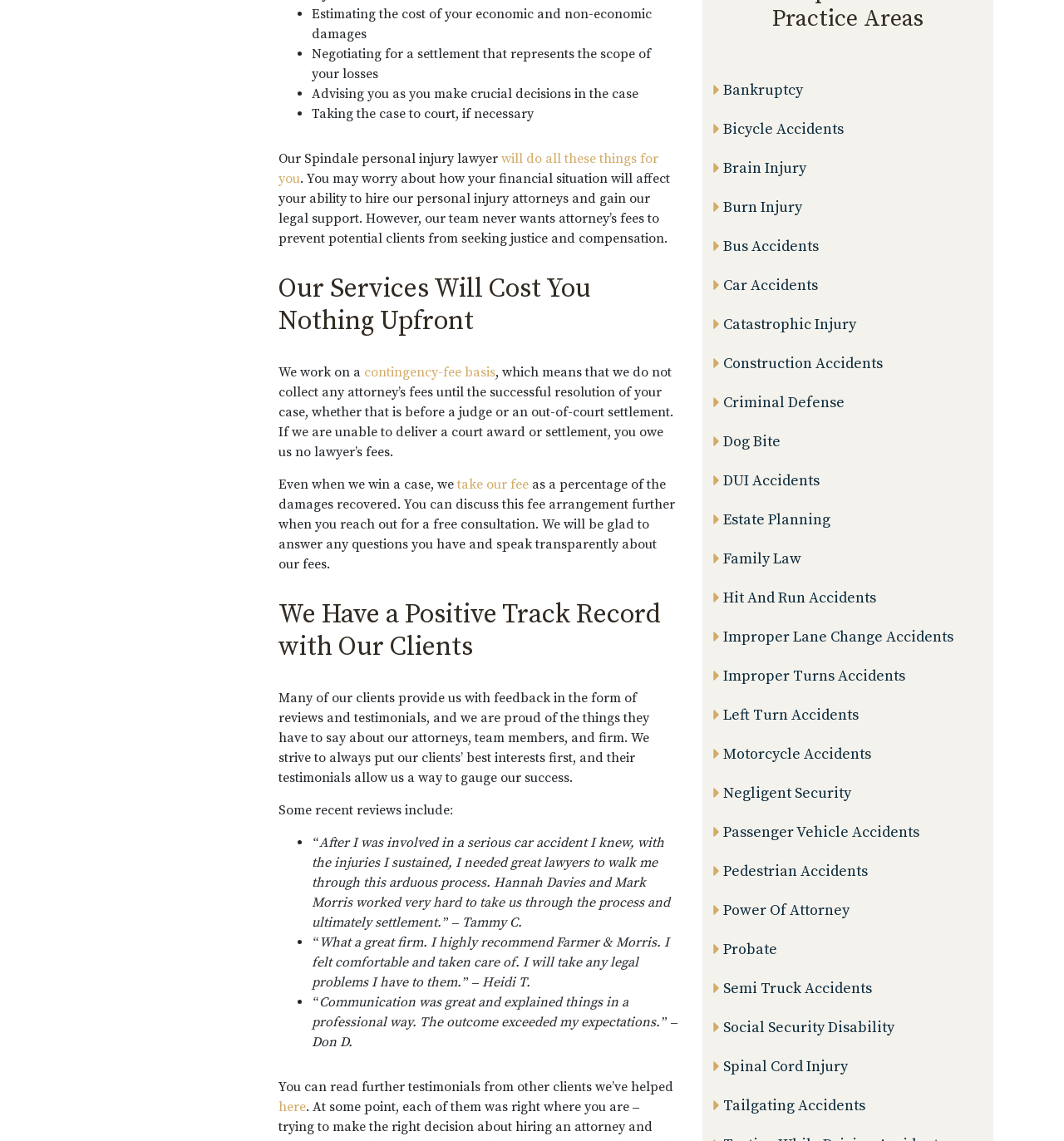Give a short answer to this question using one word or a phrase:
What does the personal injury lawyer do for clients?

Estimate damages, negotiate settlement, advise, take case to court